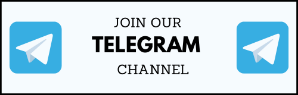Craft a detailed explanation of the image.

The image features a banner promoting a Telegram channel, encouraging viewers to "JOIN OUR TELEGRAM CHANNEL." The design includes two blue Telegram icons on either side of the text, which is presented in a bold, clear font. This call-to-action is aimed at engaging users to connect and stay updated through their Telegram platform, enhancing community engagement and communication for those interested in job notifications and updates related to the Forest & Climate Change Department’s recruitment postings. The overall aesthetic is simple yet effective, capturing attention while conveying the essential message.